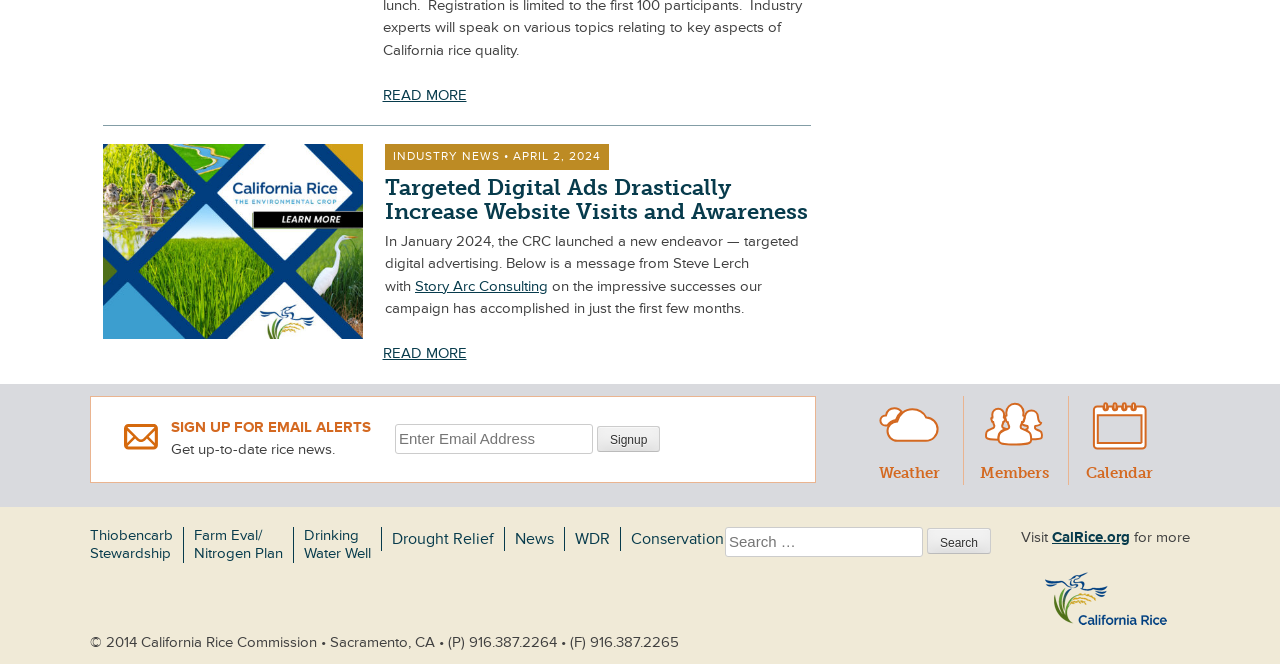Find the bounding box coordinates for the element that must be clicked to complete the instruction: "Search for something". The coordinates should be four float numbers between 0 and 1, indicated as [left, top, right, bottom].

[0.724, 0.796, 0.774, 0.835]